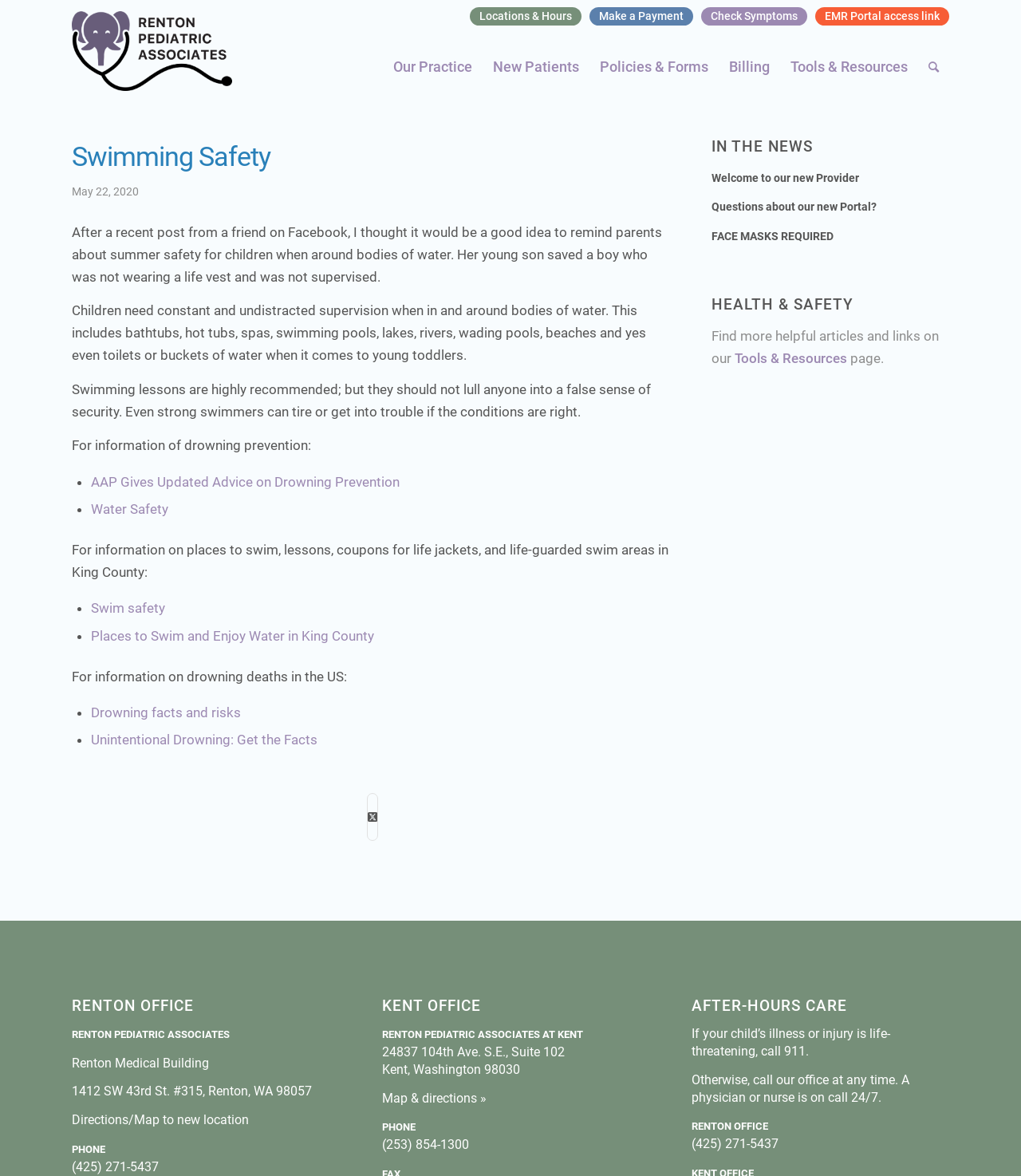What is the phone number of the Renton Office?
Craft a detailed and extensive response to the question.

The phone number of the Renton Office can be found in the 'Renton Office' section at the bottom of the webpage. It is listed as '(425) 271-5437'.